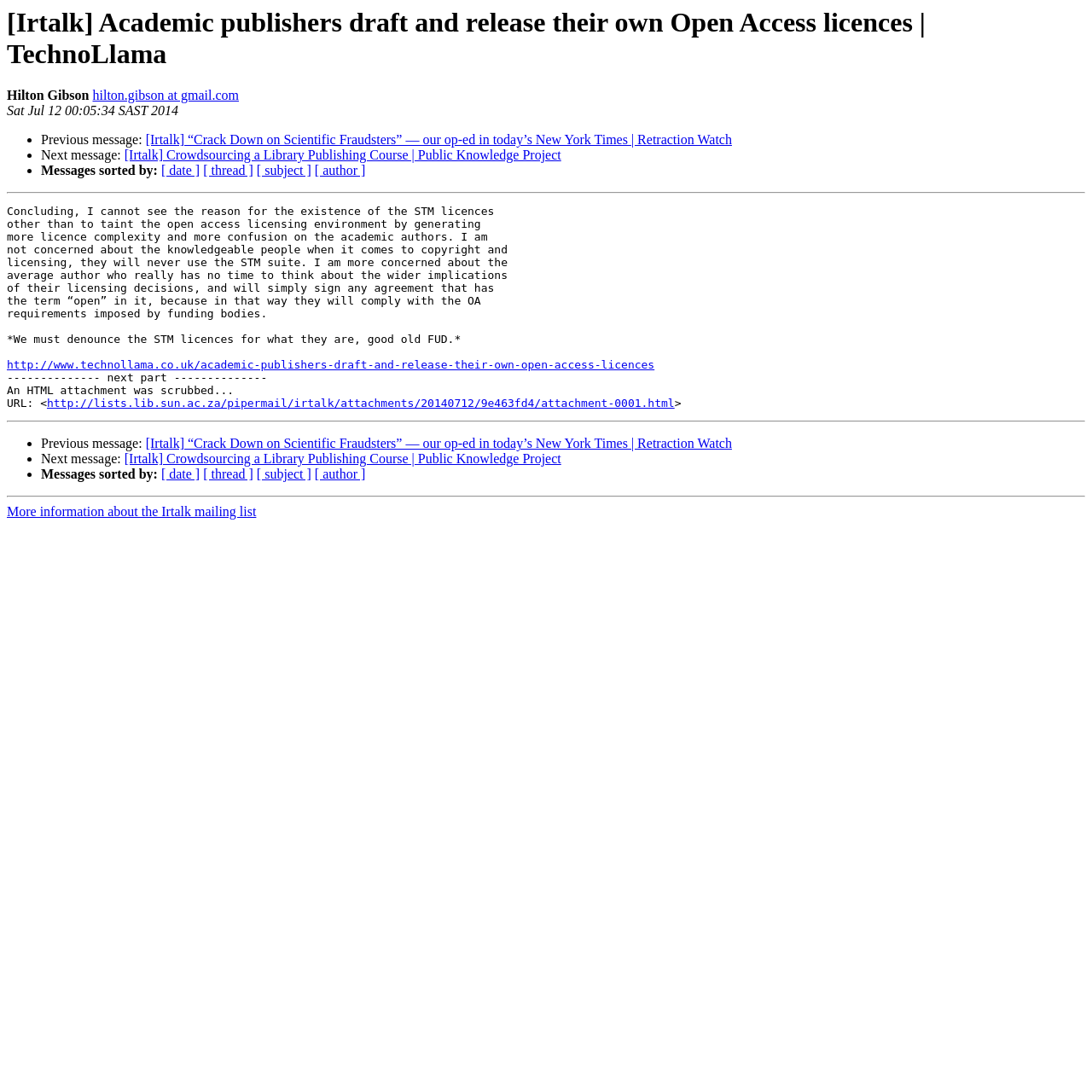What is the topic of the previous message?
Please provide a single word or phrase in response based on the screenshot.

Crack Down on Scientific Fraudsters